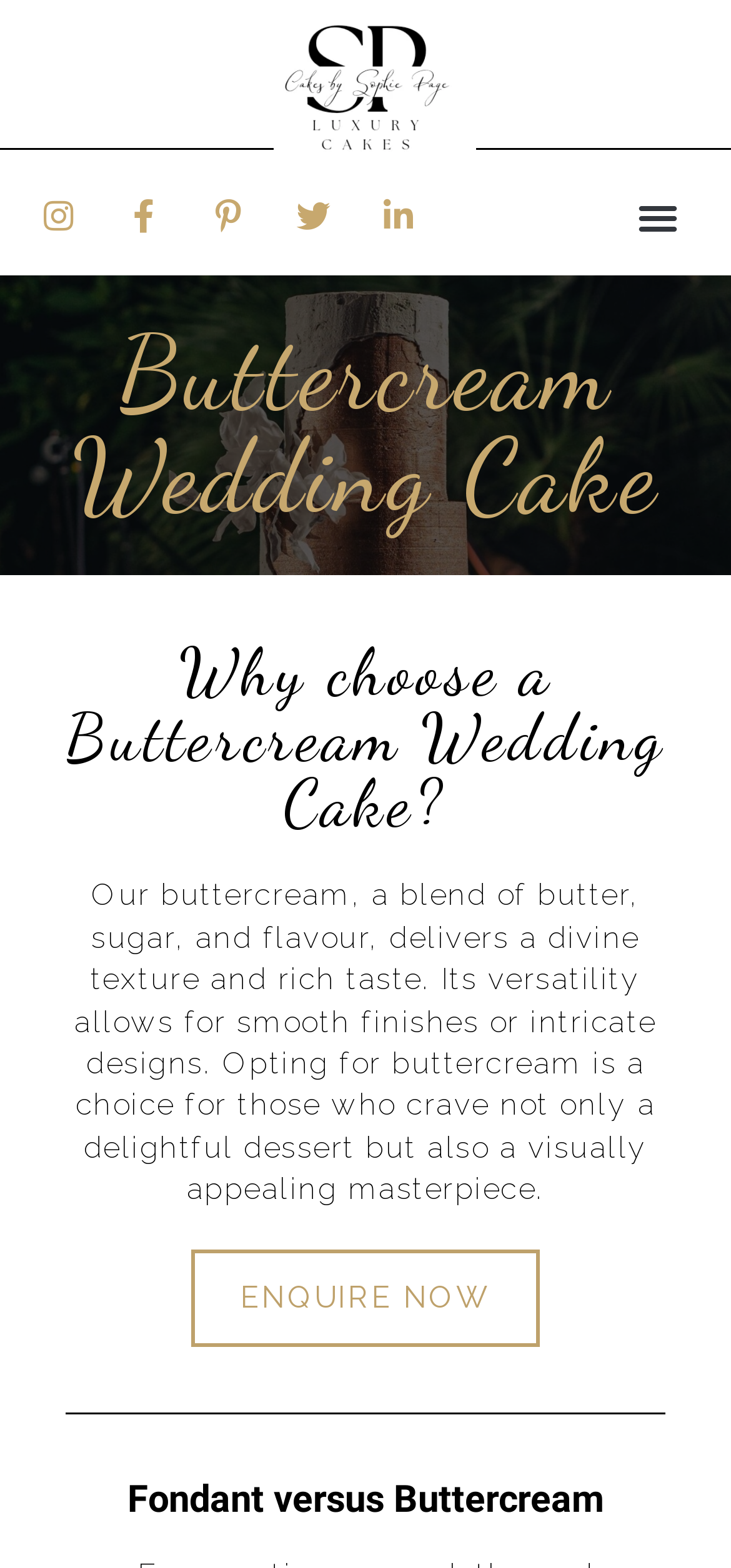Carefully observe the image and respond to the question with a detailed answer:
What is the main topic of the webpage?

The main topic of the webpage is about buttercream wedding cakes, which is indicated by the heading 'Buttercream Wedding Cake' and the description of the cake's texture and design.